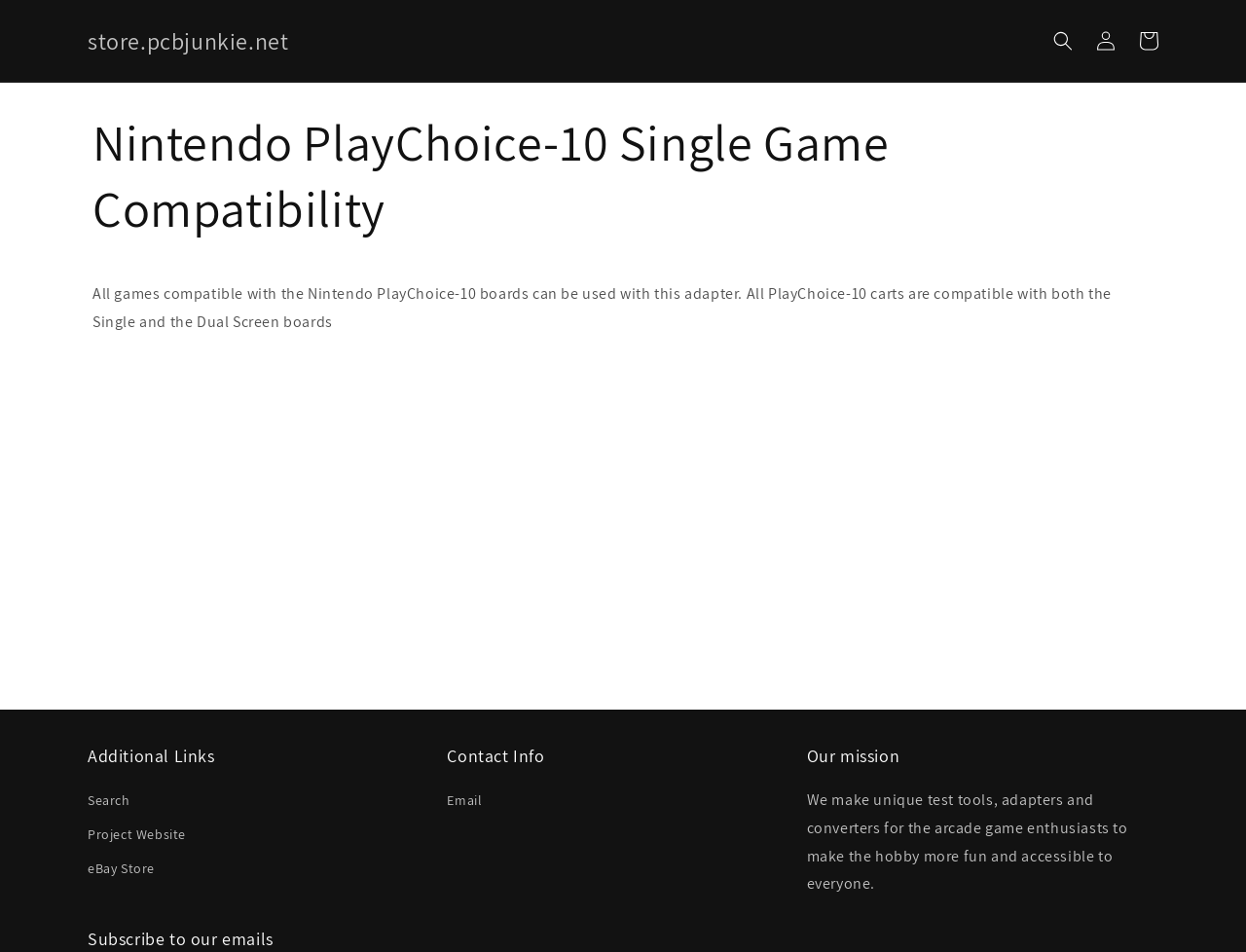Explain the webpage in detail.

The webpage is about Nintendo PlayChoice-10 Single Game Compatibility, with a focus on store.pcbjunkie.net. At the top left, there is a link to the store's homepage. Next to it, there is a details section with a search button. On the right side of the top section, there are links to log in and view the cart.

Below the top section, the main content area begins. It starts with a heading that repeats the title of the webpage. Below the heading, there is a paragraph of text that explains the compatibility of Nintendo PlayChoice-10 games and carts with the adapter.

Further down, there are three sections with headings: Additional Links, Contact Info, and Our mission. The Additional Links section contains three links: Search, Project Website, and eBay Store. The Contact Info section has a single link to Email. The Our mission section has a paragraph of text that describes the purpose of the store, which is to create unique test tools, adapters, and converters for arcade game enthusiasts.

At the very bottom of the page, there is a section with a heading that invites visitors to subscribe to the store's emails.